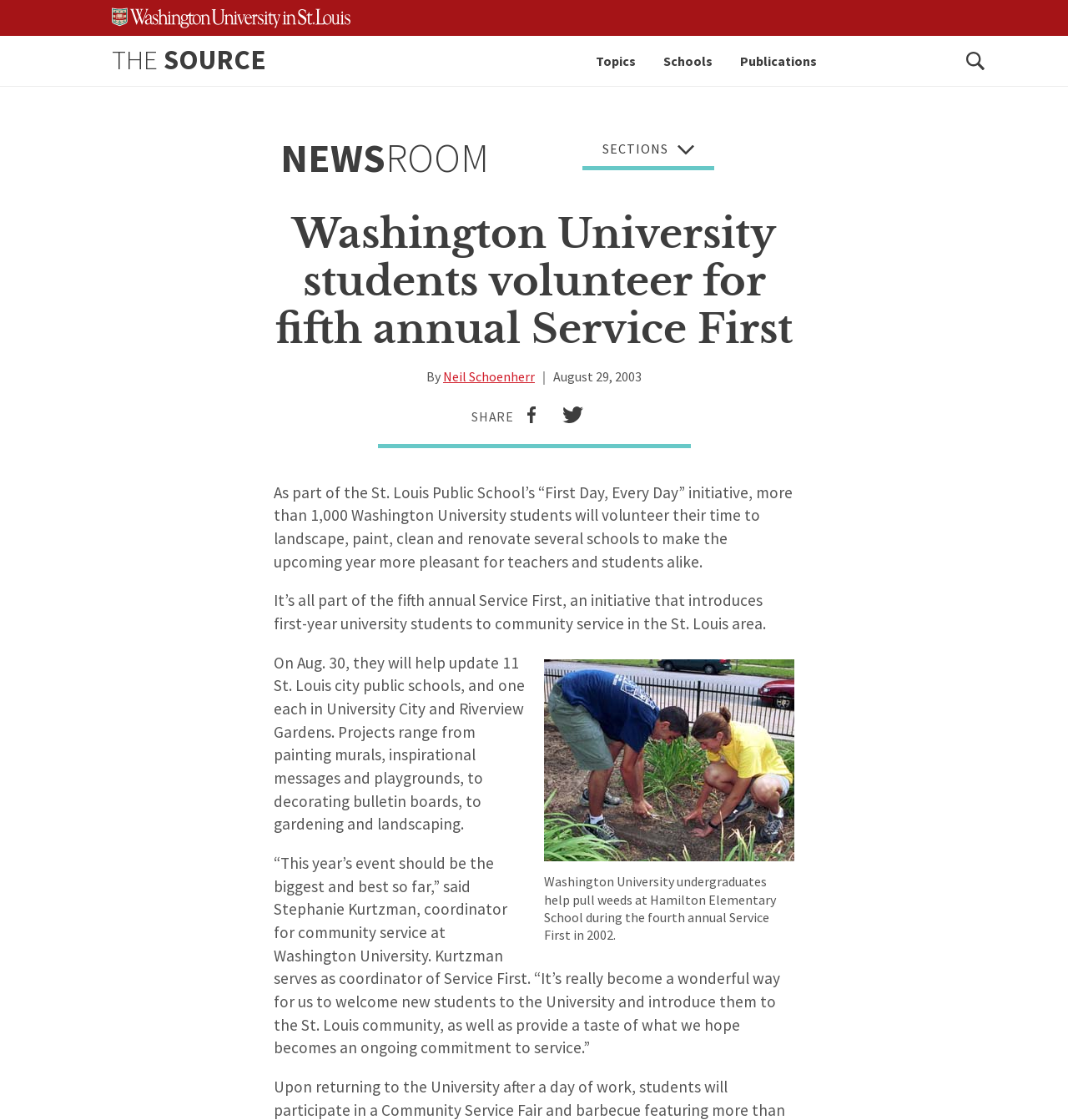Please find the bounding box coordinates of the element that you should click to achieve the following instruction: "Go to the 'THE SOURCE' page". The coordinates should be presented as four float numbers between 0 and 1: [left, top, right, bottom].

[0.105, 0.037, 0.249, 0.069]